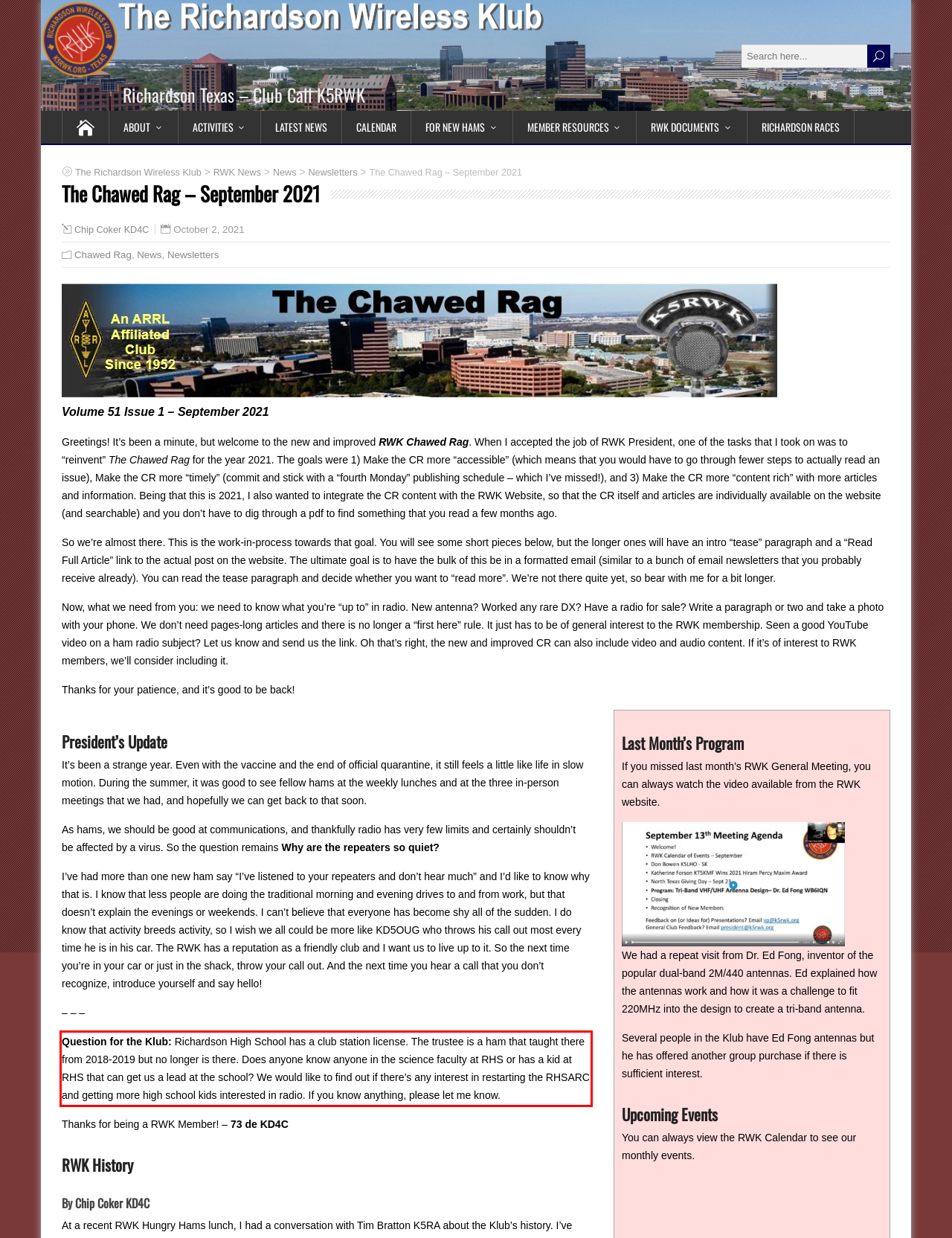Given the screenshot of the webpage, identify the red bounding box, and recognize the text content inside that red bounding box.

Question for the Klub: Richardson High School has a club station license. The trustee is a ham that taught there from 2018-2019 but no longer is there. Does anyone know anyone in the science faculty at RHS or has a kid at RHS that can get us a lead at the school? We would like to find out if there’s any interest in restarting the RHSARC and getting more high school kids interested in radio. If you know anything, please let me know.